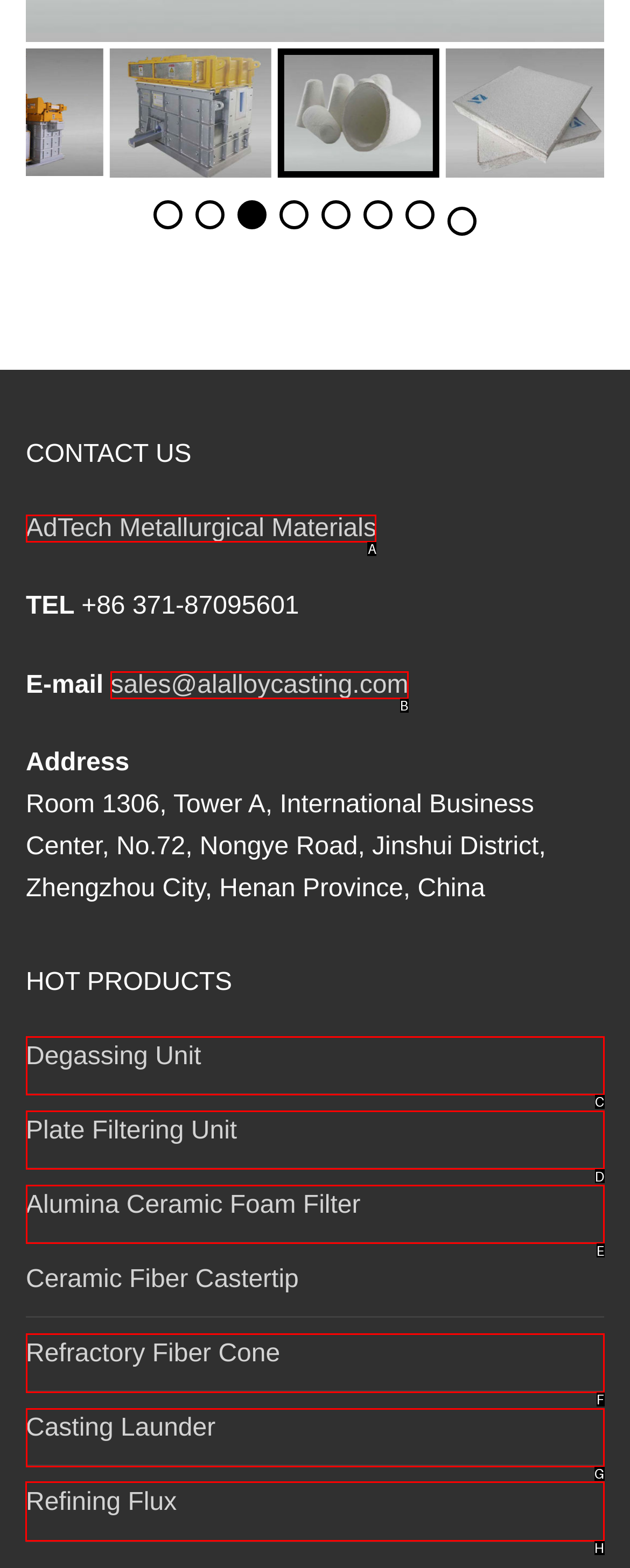Identify the correct UI element to click to achieve the task: Click on the link to convert to Islam.
Answer with the letter of the appropriate option from the choices given.

None